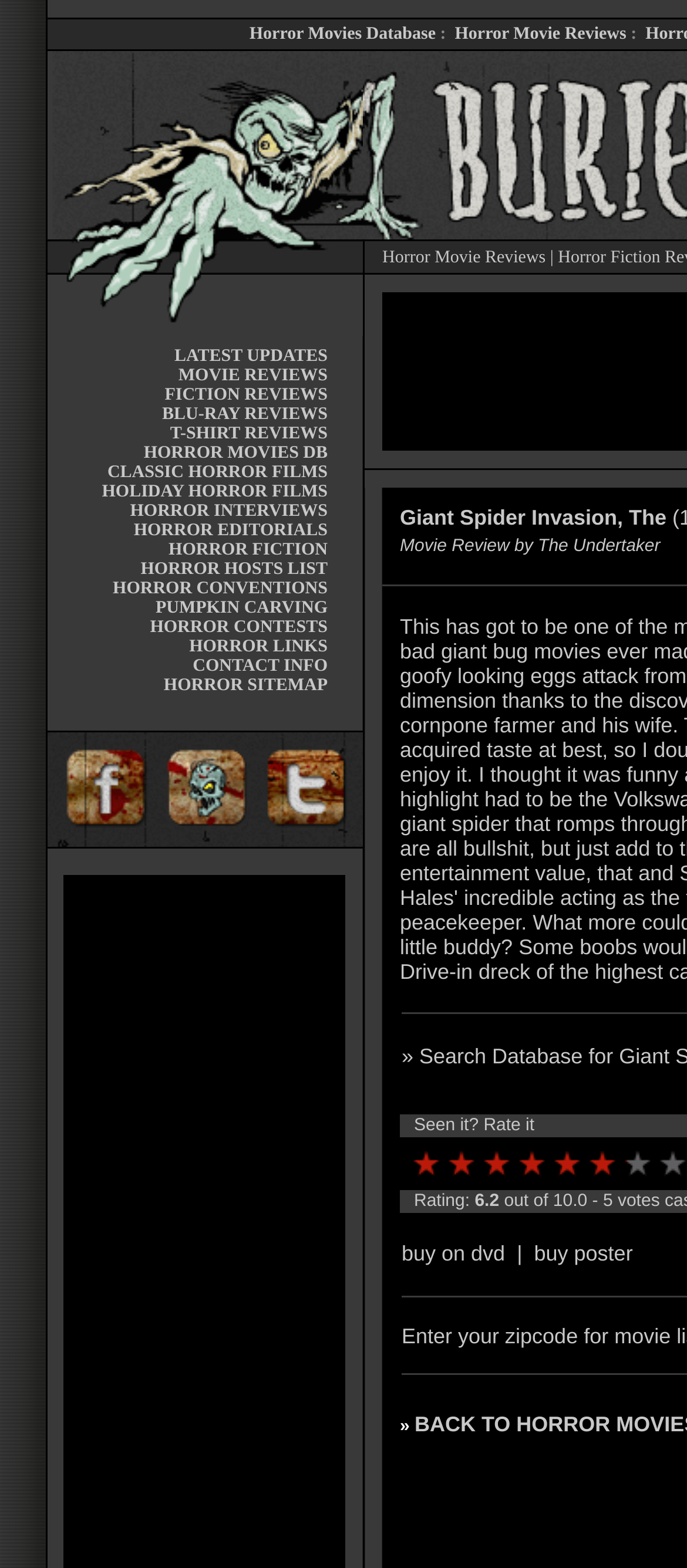What type of content is featured in the 'HORROR MOVIES DB' section?
Answer the question with as much detail as you can, using the image as a reference.

The 'HORROR MOVIES DB' section is likely a database or catalog of horror movies, providing users with a comprehensive list of horror films, possibly including information such as movie summaries, ratings, and reviews.